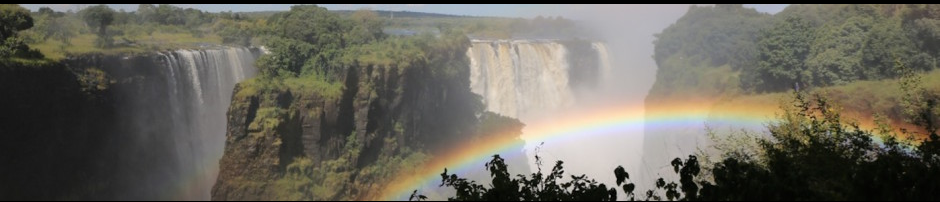What is surrounding the waterfall?
Using the image as a reference, give an elaborate response to the question.

The waterfall is surrounded by lush greenery, which adds to the natural beauty of the scene and creates a sense of tranquility.